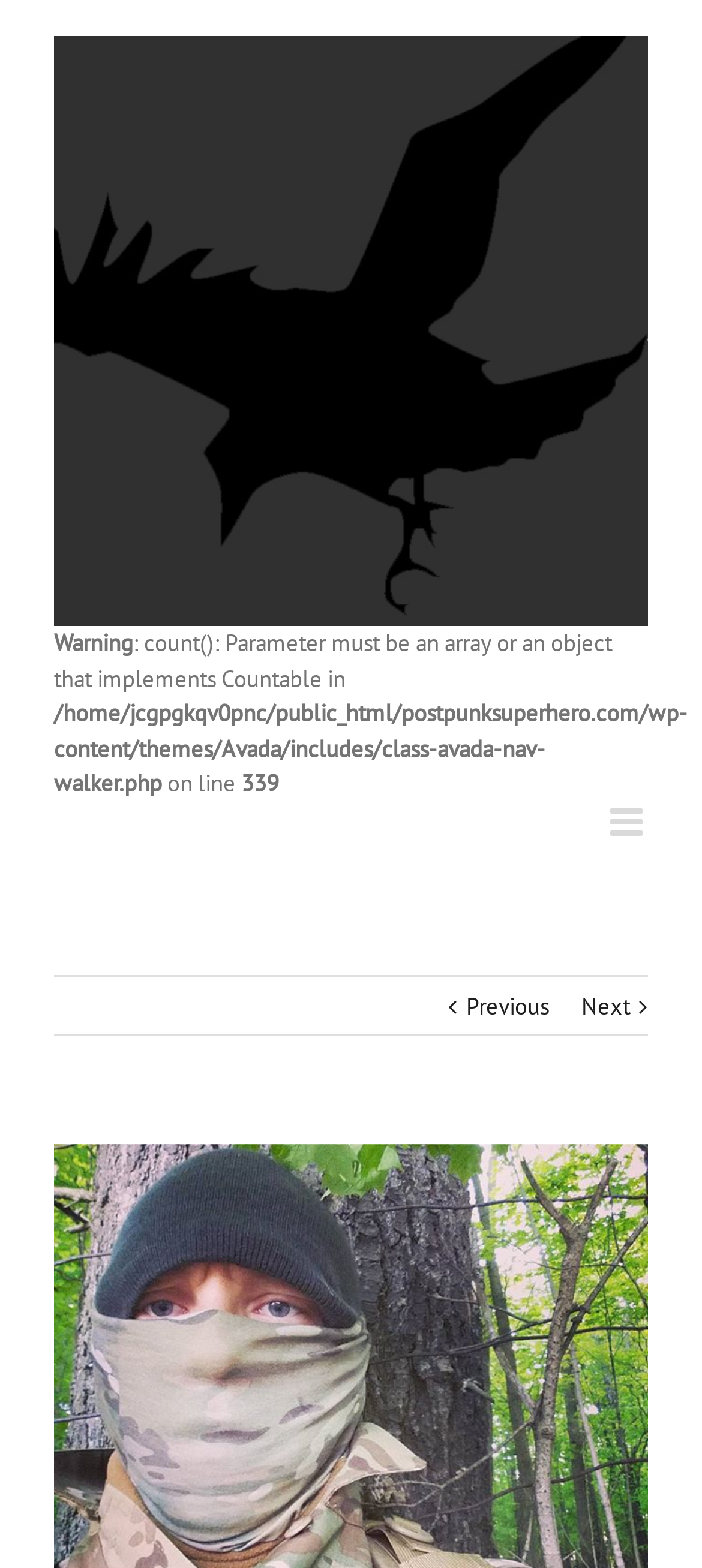Please provide a brief answer to the question using only one word or phrase: 
What is the text above the 'View Larger Image' link?

None